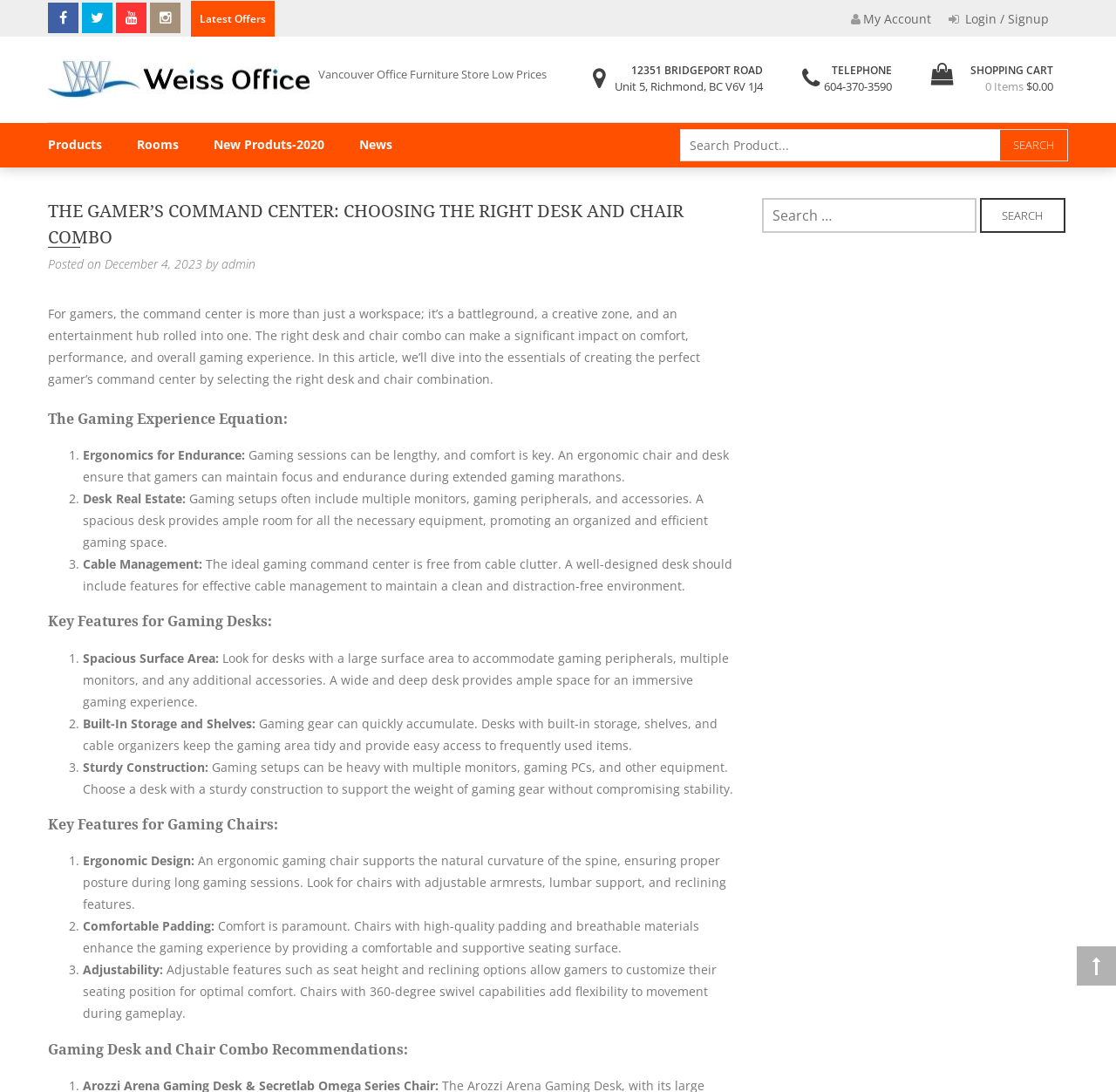Identify the bounding box coordinates of the part that should be clicked to carry out this instruction: "Search for products".

[0.61, 0.118, 0.957, 0.147]